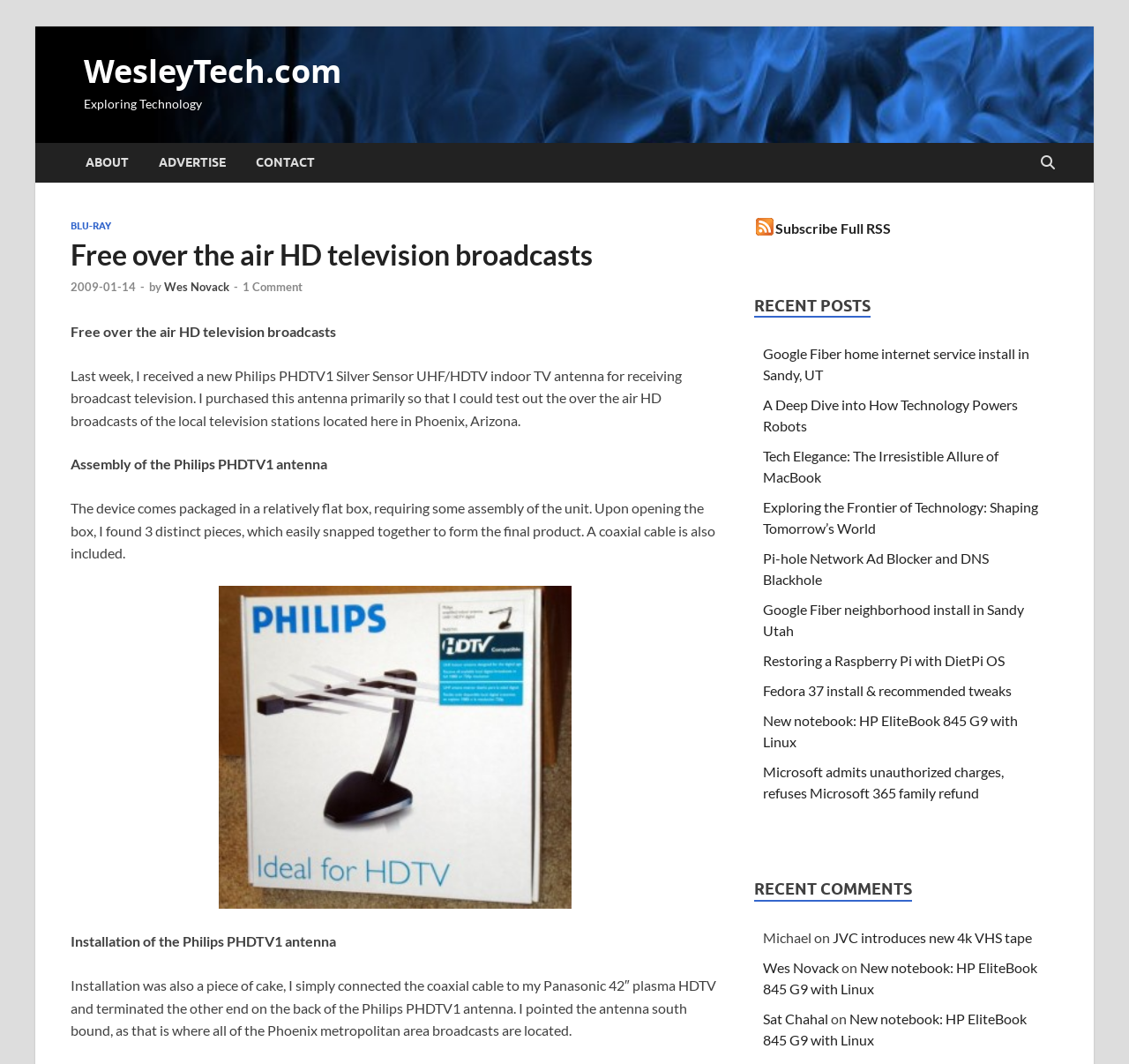What is the location mentioned in the blog post? Using the information from the screenshot, answer with a single word or phrase.

Phoenix, Arizona